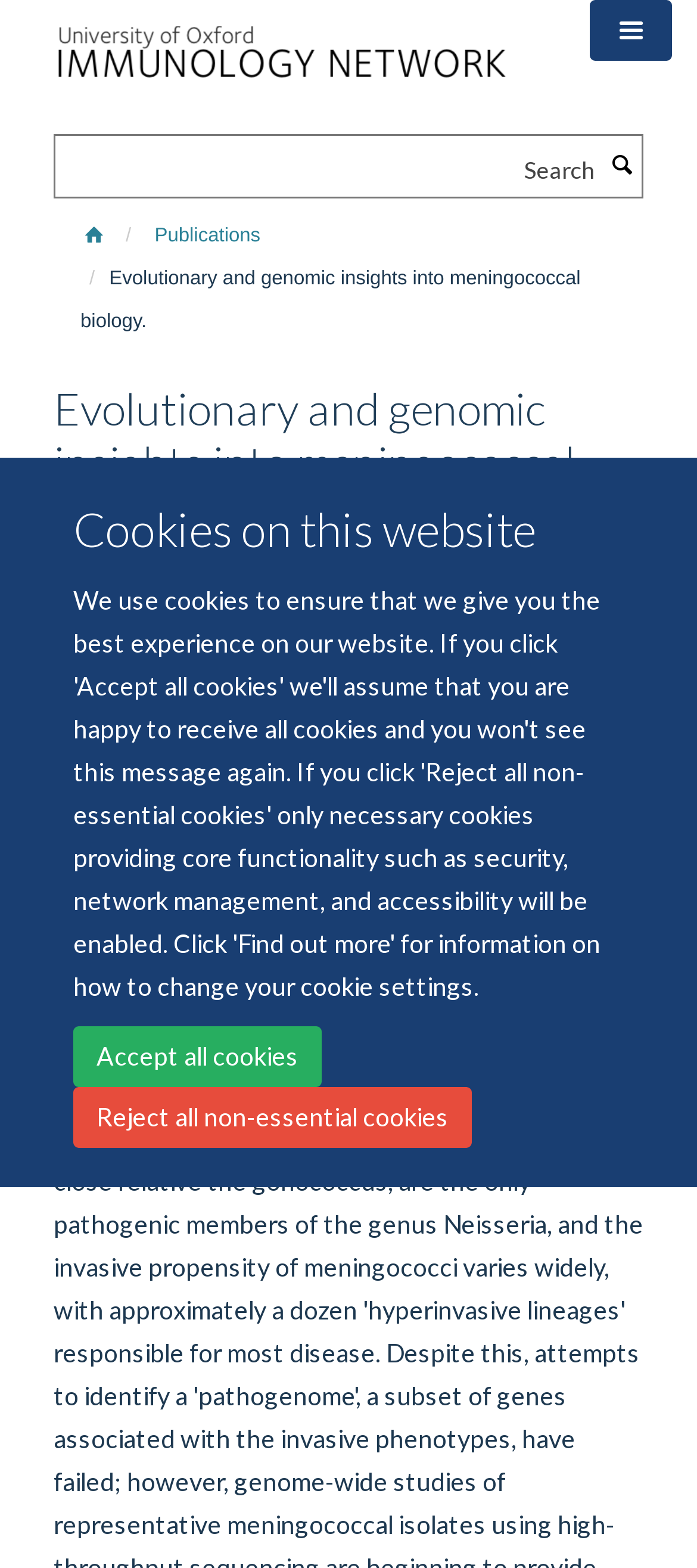Answer the question below using just one word or a short phrase: 
What is the purpose of the button with the text 'Search'?

To search for content